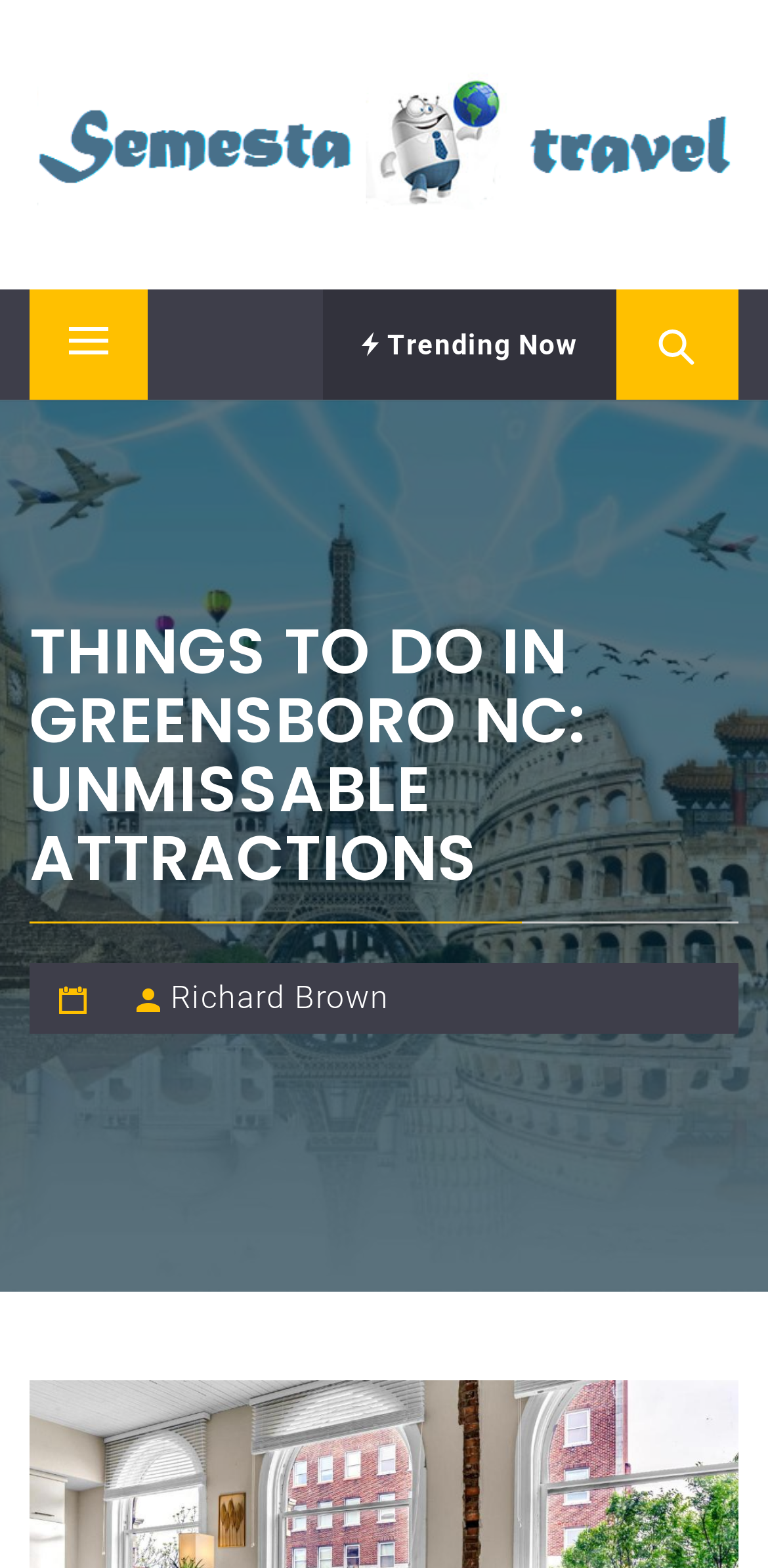Based on the element description, predict the bounding box coordinates (top-left x, top-left y, bottom-right x, bottom-right y) for the UI element in the screenshot: Semesta Travel

[0.038, 0.029, 0.673, 0.078]